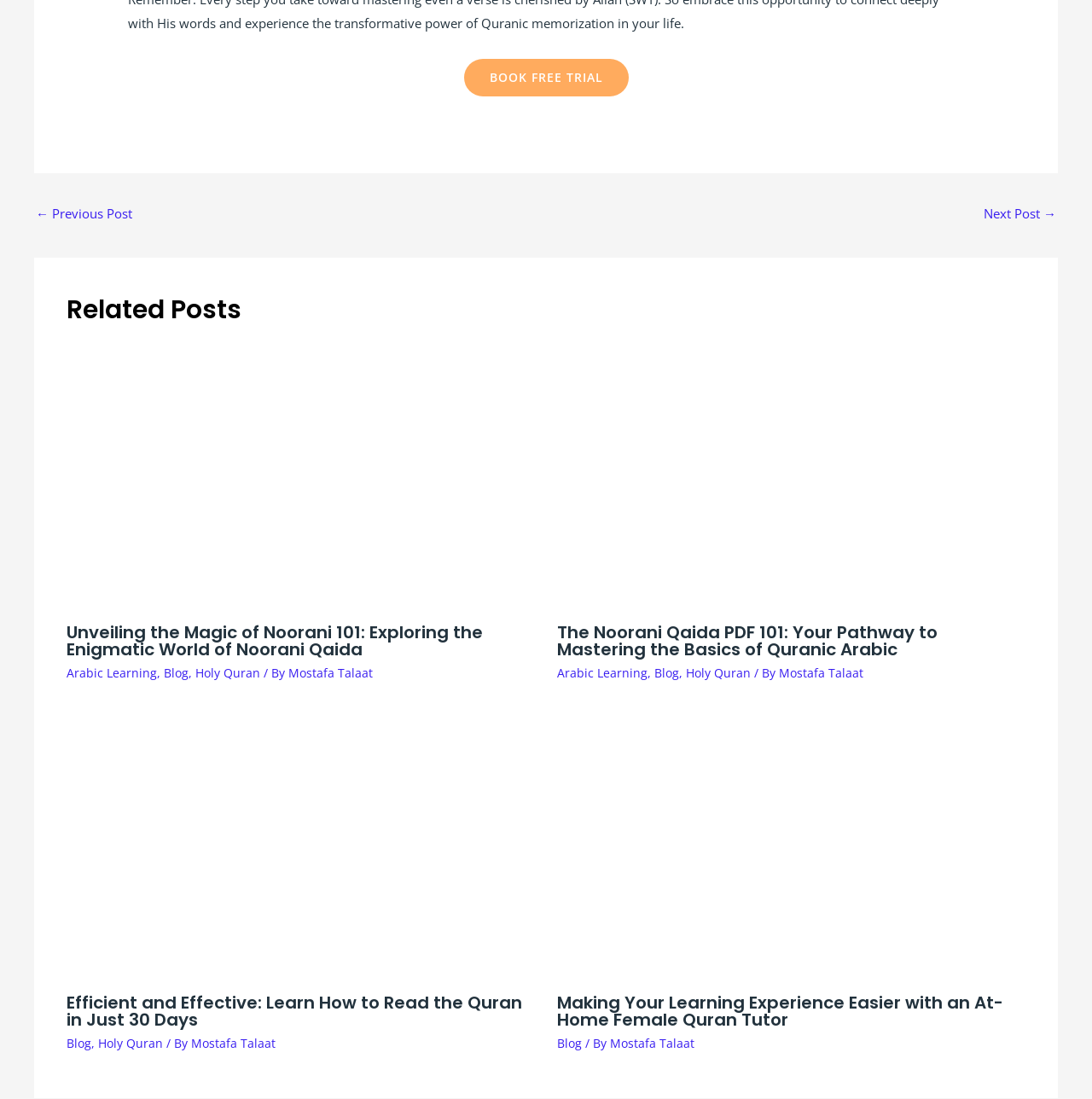Determine the bounding box coordinates of the element's region needed to click to follow the instruction: "Learn how to read the Quran in 30 days". Provide these coordinates as four float numbers between 0 and 1, formatted as [left, top, right, bottom].

[0.061, 0.763, 0.49, 0.779]